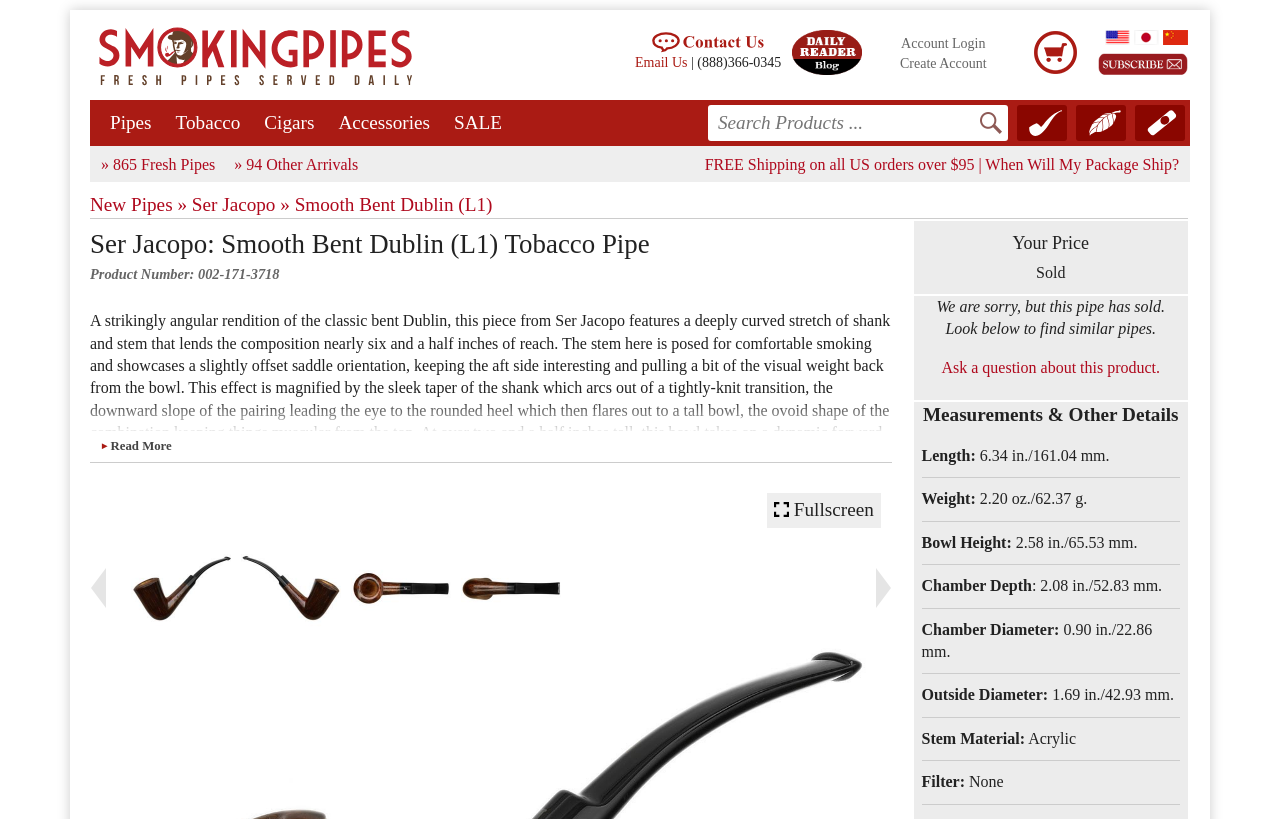Identify the text that serves as the heading for the webpage and generate it.

Ser Jacopo: Smooth Bent Dublin (L1) Tobacco Pipe